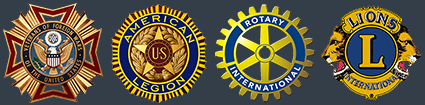What color is the gear design in the Rotary International logo?
Using the visual information, answer the question in a single word or phrase.

Blue and yellow